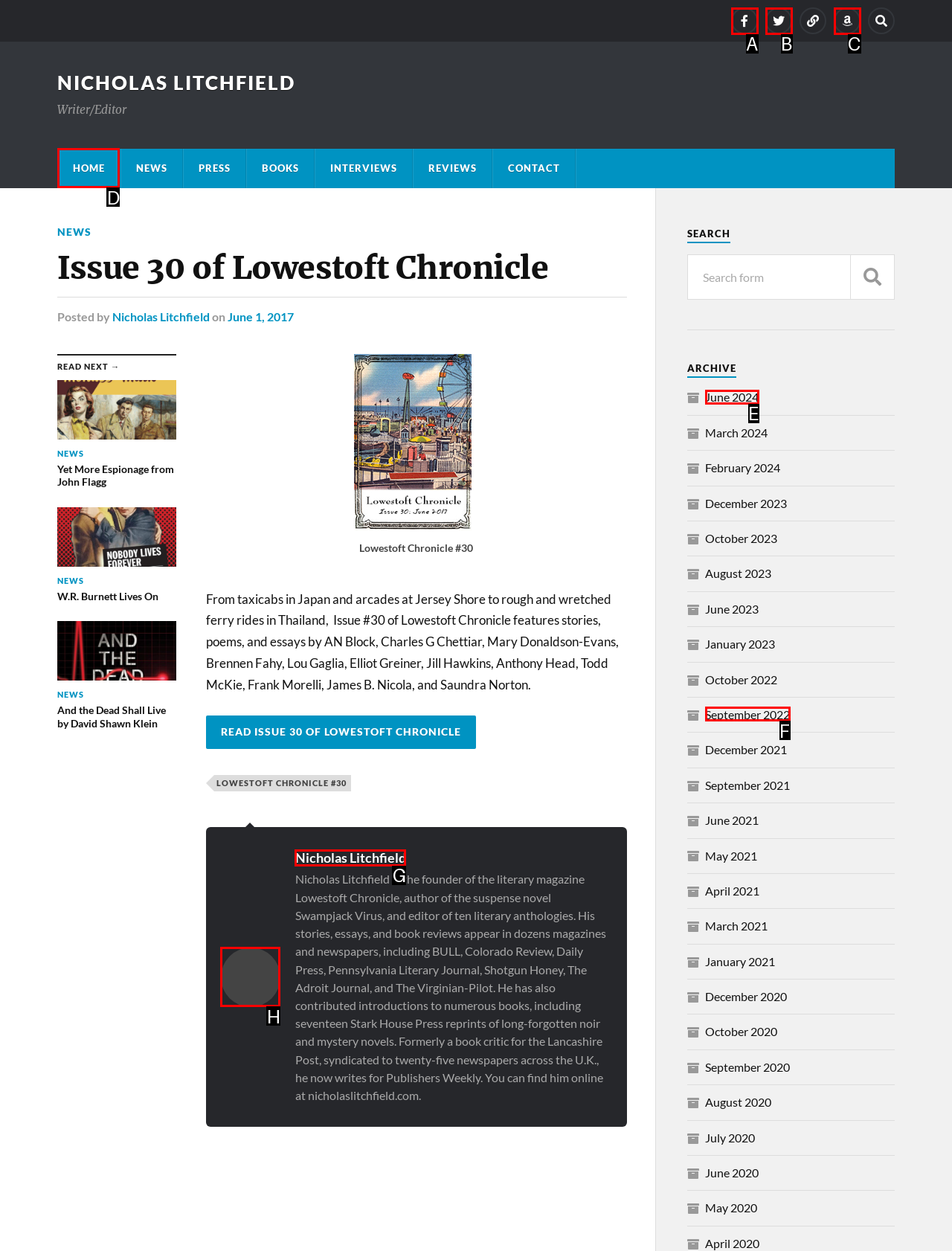What is the letter of the UI element you should click to View the archive for June 2024? Provide the letter directly.

E